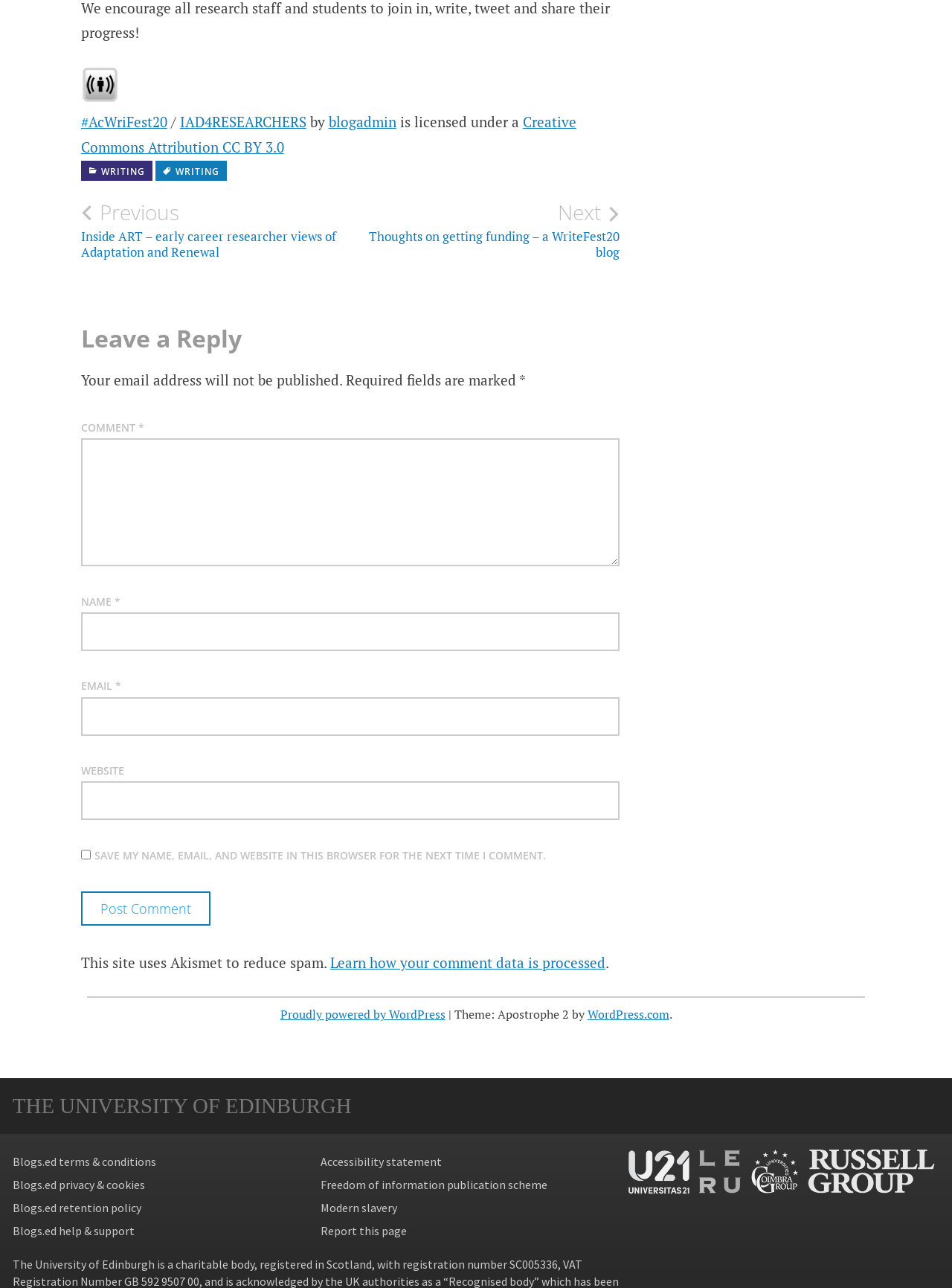What is the purpose of the comment section?
Answer the question with a single word or phrase derived from the image.

To leave a reply